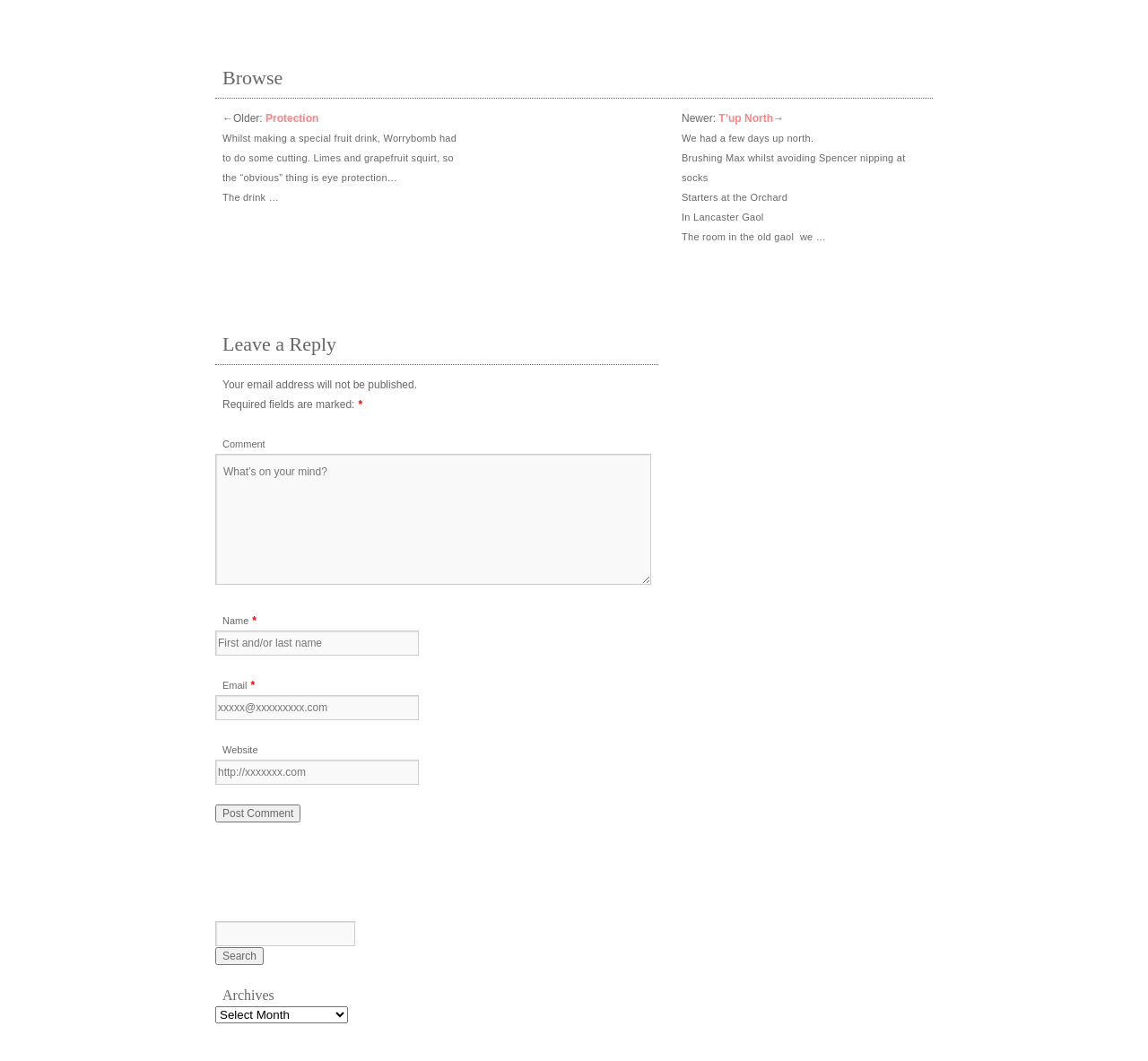Show me the bounding box coordinates of the clickable region to achieve the task as per the instruction: "Leave a reply".

[0.188, 0.307, 0.573, 0.344]